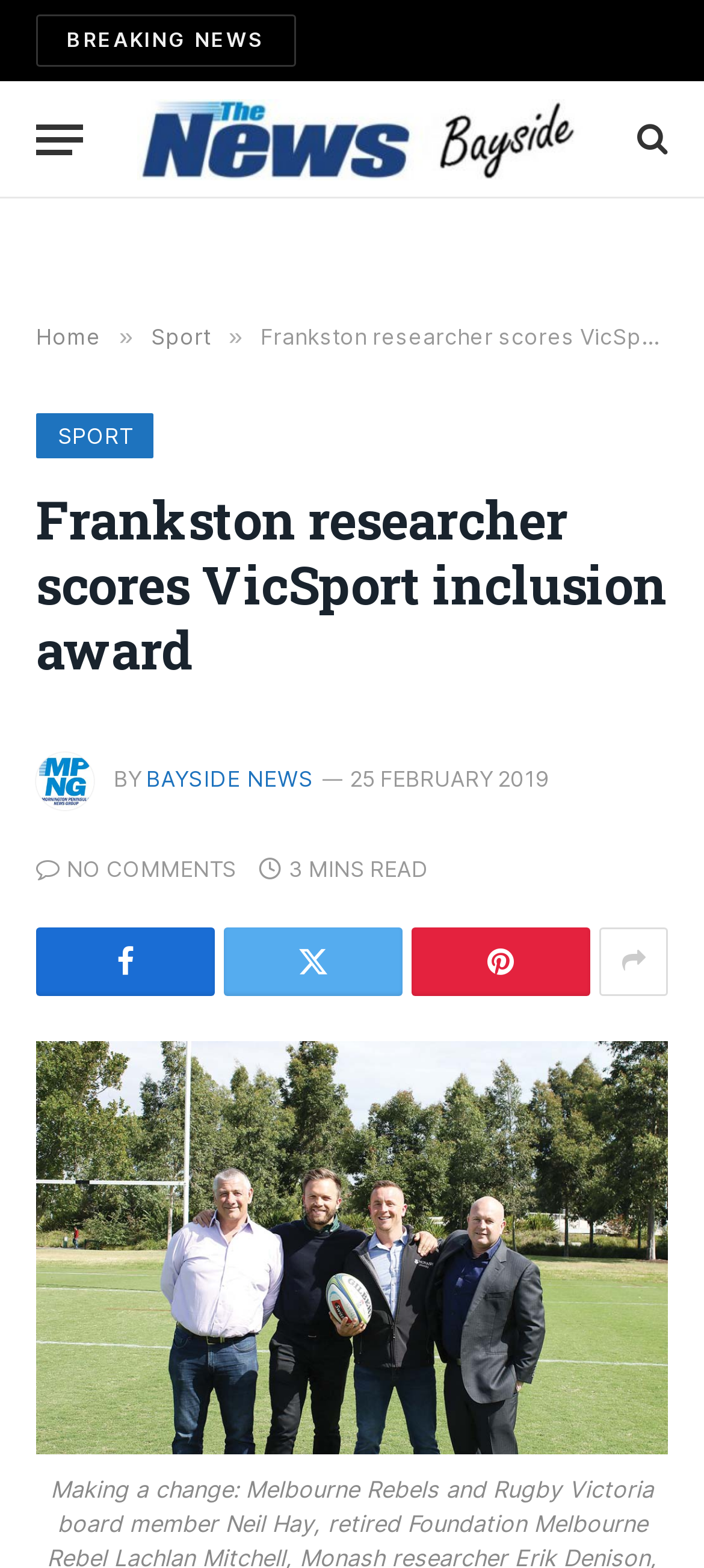Determine the bounding box coordinates of the element's region needed to click to follow the instruction: "Click on the 'Sport' category". Provide these coordinates as four float numbers between 0 and 1, formatted as [left, top, right, bottom].

[0.214, 0.206, 0.299, 0.223]